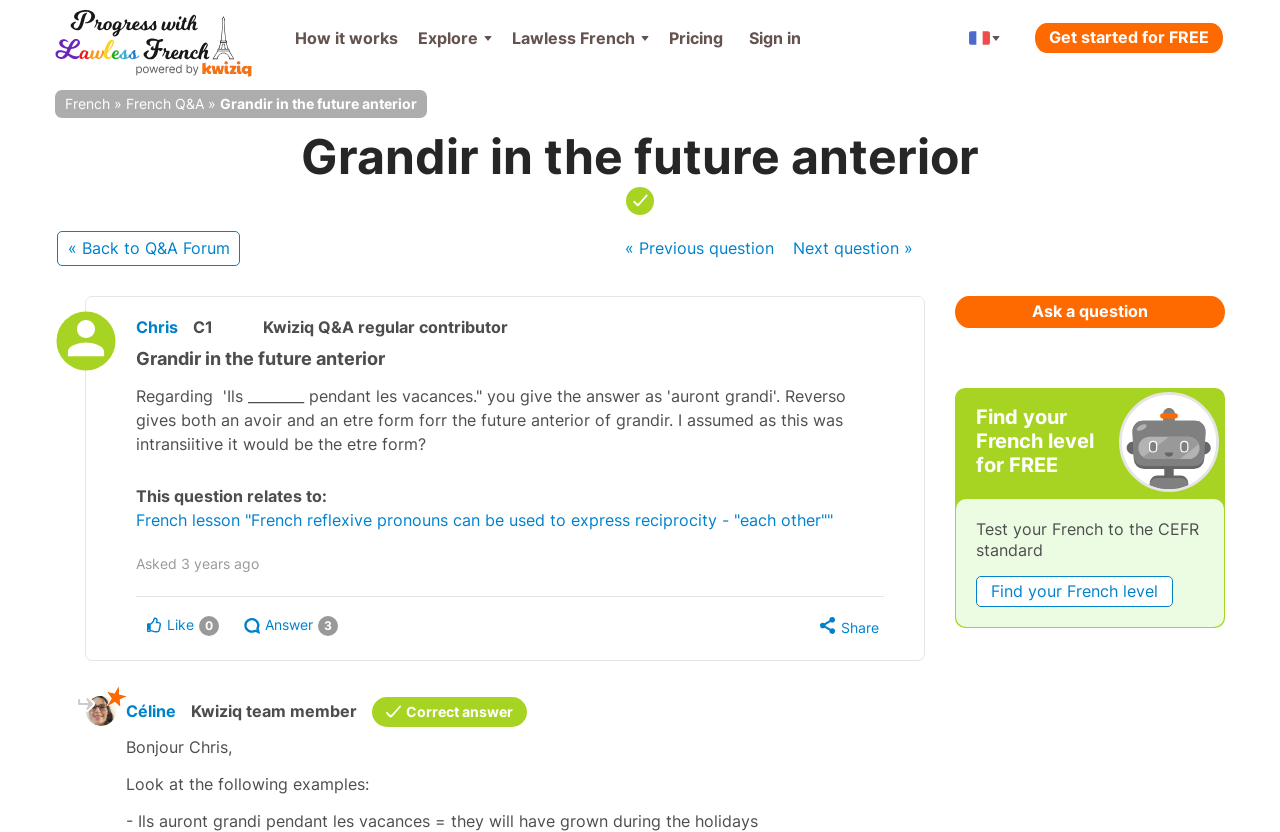Bounding box coordinates are to be given in the format (top-left x, top-left y, bottom-right x, bottom-right y). All values must be floating point numbers between 0 and 1. Provide the bounding box coordinate for the UI element described as: parent_node: Céline

[0.067, 0.836, 0.091, 0.872]